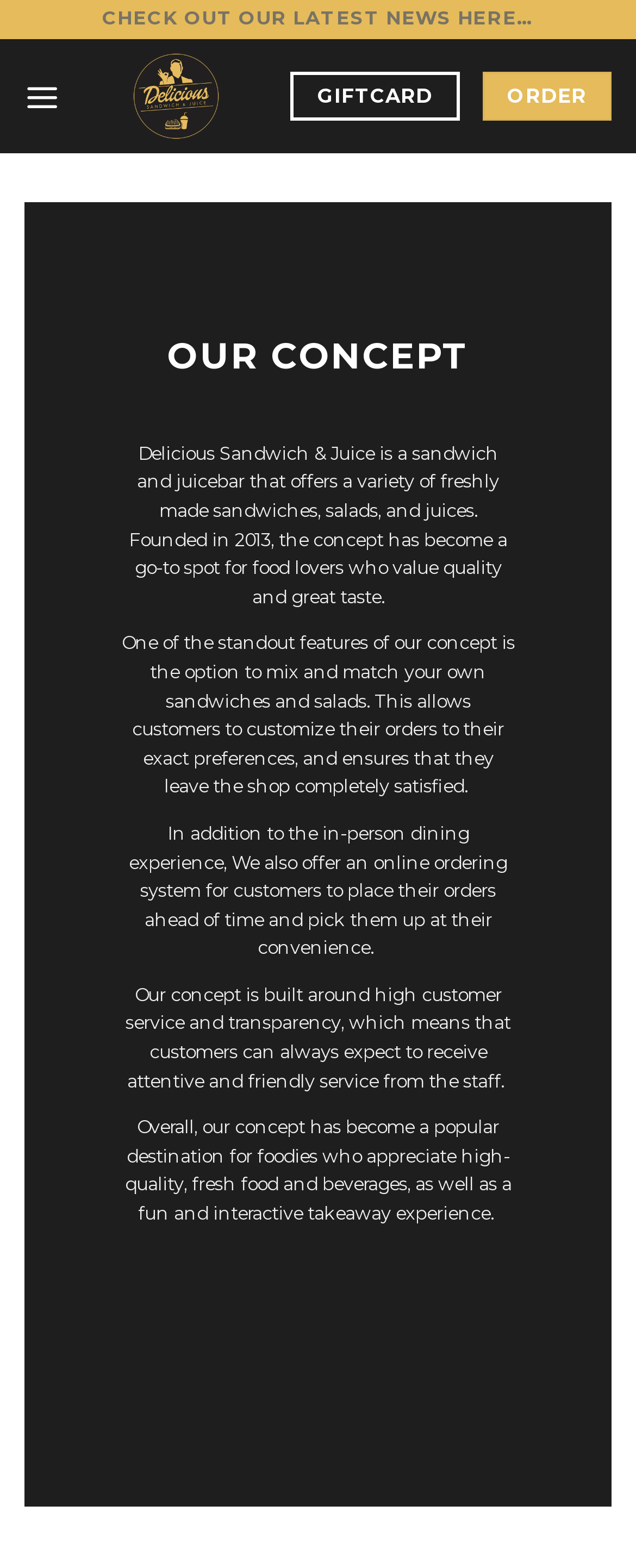Can customers customize their orders?
Refer to the image and provide a detailed answer to the question.

According to the webpage, one of the standout features of this concept is the option to mix and match your own sandwiches and salads, allowing customers to customize their orders to their exact preferences.